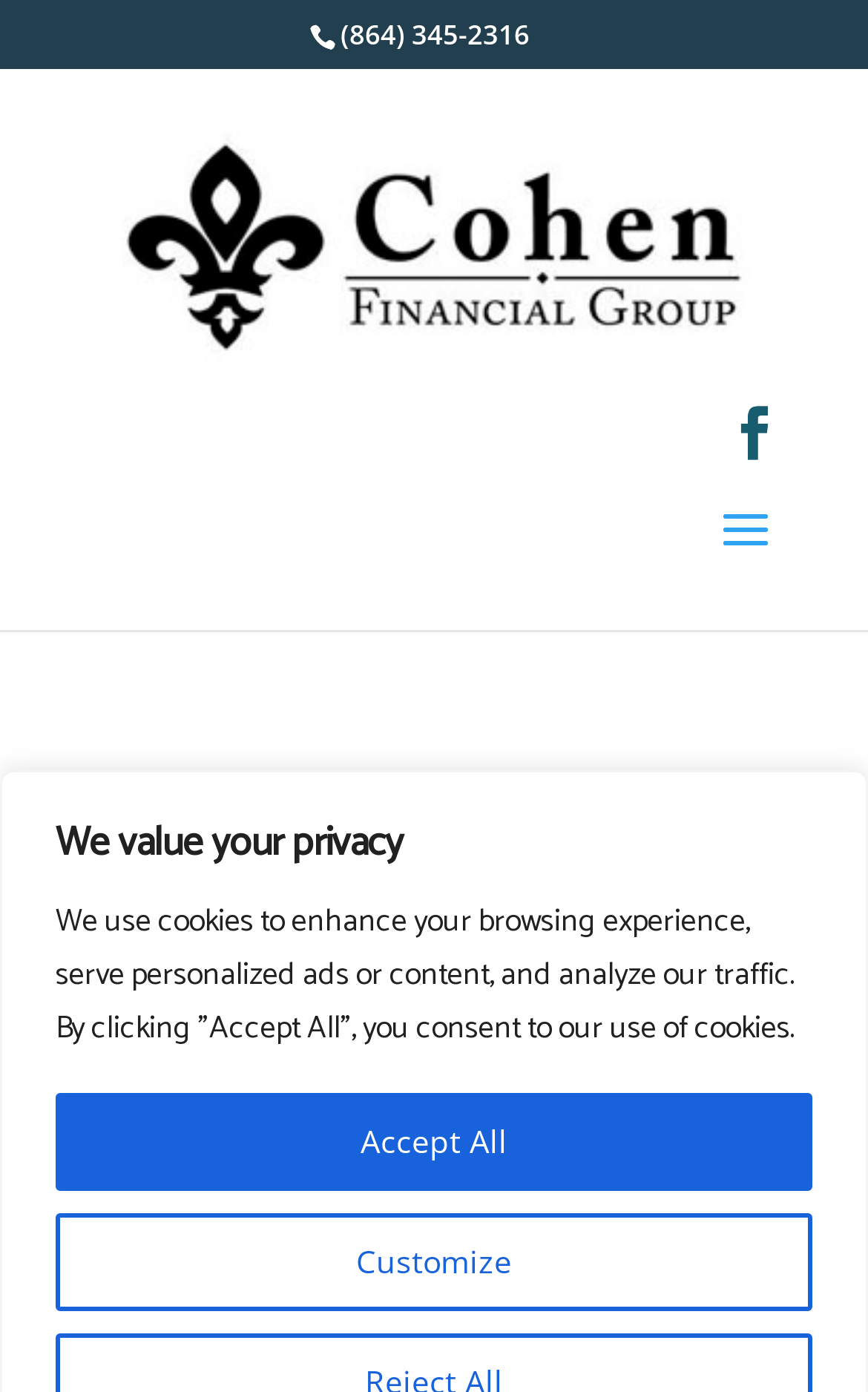Extract the bounding box coordinates for the UI element described by the text: "Accept All". The coordinates should be in the form of [left, top, right, bottom] with values between 0 and 1.

[0.064, 0.785, 0.936, 0.856]